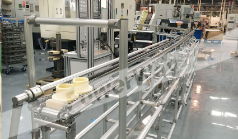Convey a detailed narrative of what is depicted in the image.

The image features a sleek and modern section of an industrial production line showcasing transparent conveyor belts. The conveyor system efficiently transports yellow components, possibly molds or parts, through a spacious manufacturing environment filled with various machinery. The setup highlights the meticulous organization and advanced engineering typical of a facility specializing in aluminum pipe production. The bright, clean floor reflects the well-maintained nature of the space, suggesting a focus on both functionality and safety in manufacturing operations. This scene is indicative of high-tech processes utilized in contemporary manufacturing settings.